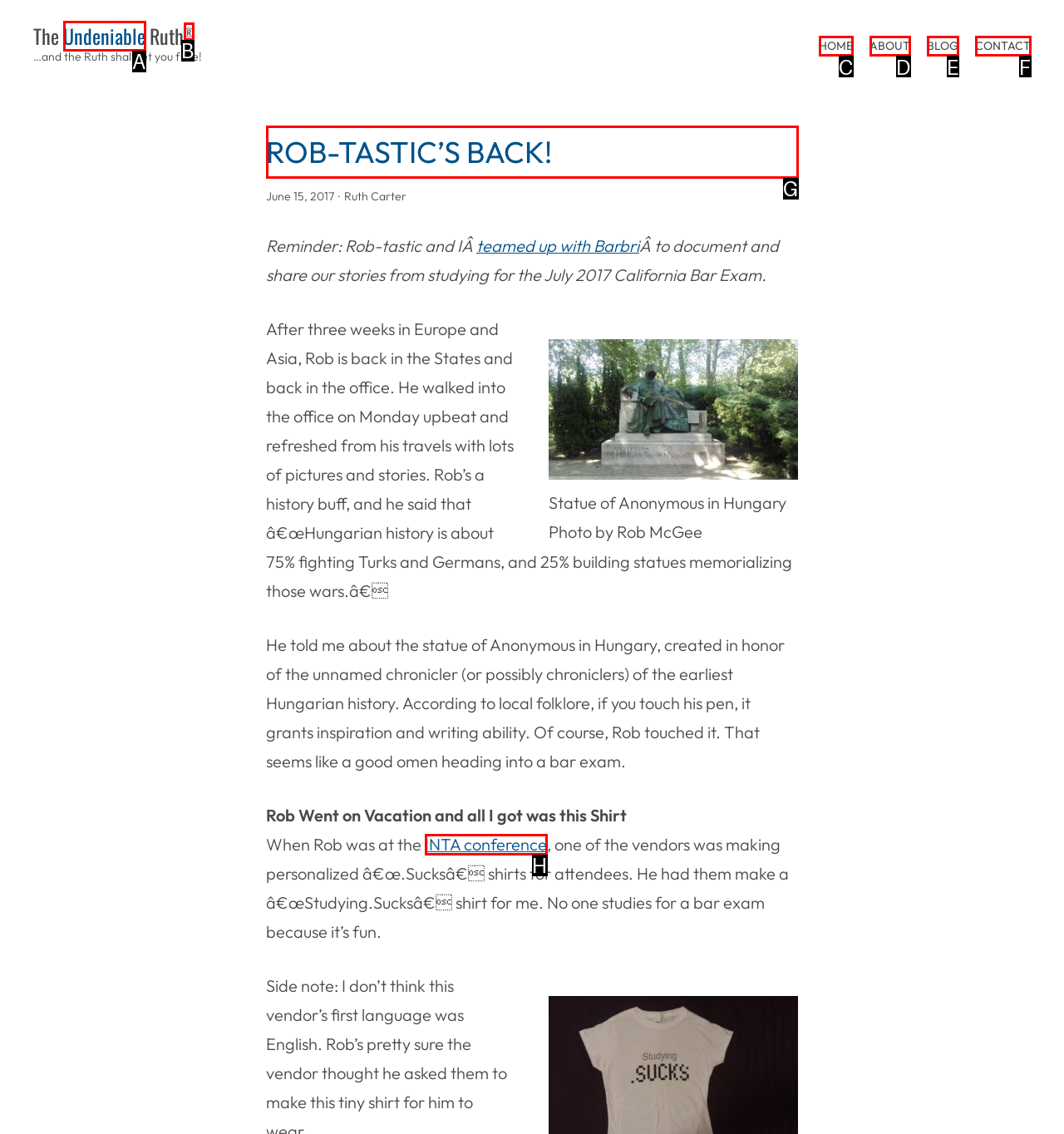Which option should be clicked to execute the task: Read the blog post titled ROB-TASTIC’S BACK!?
Reply with the letter of the chosen option.

G